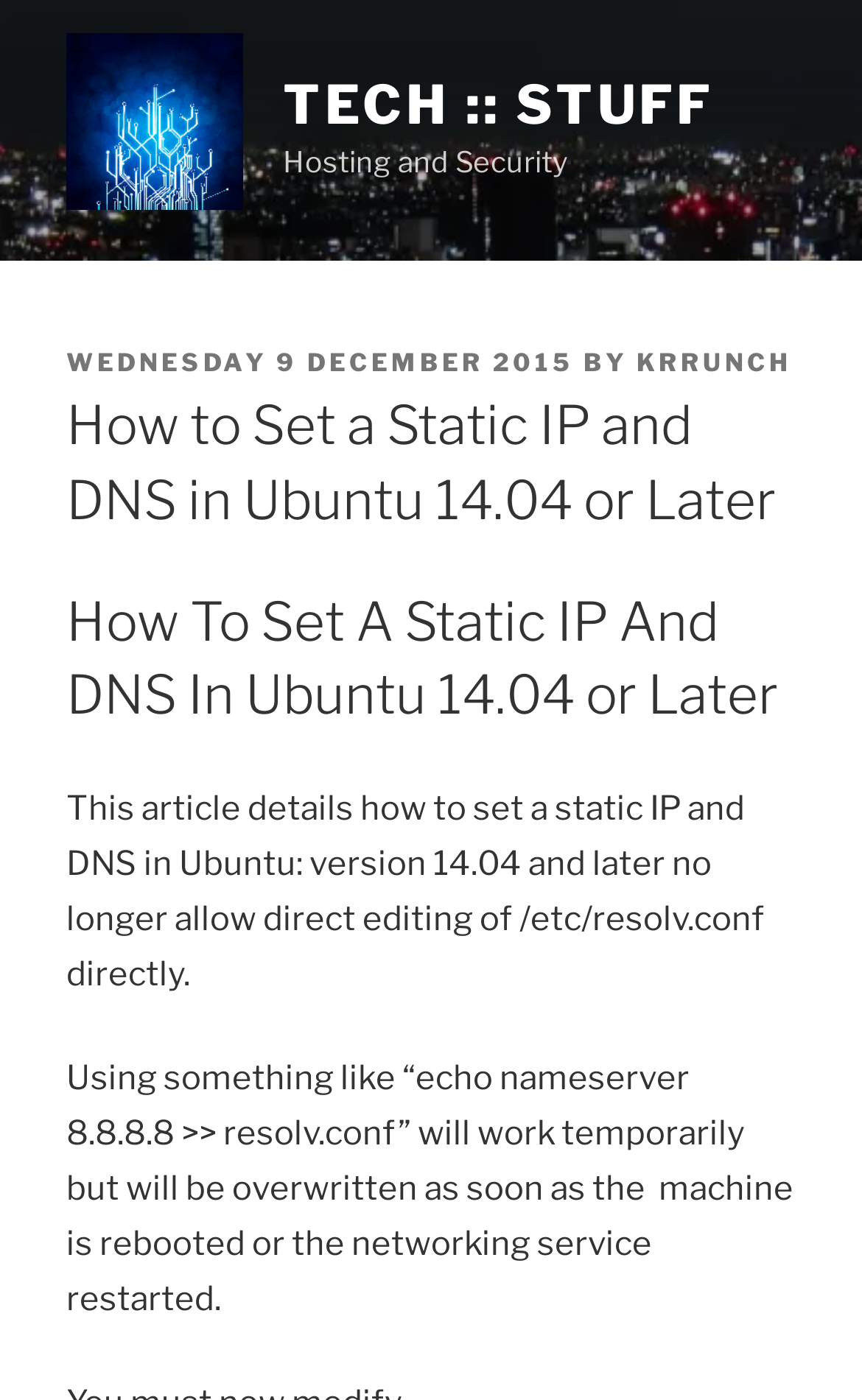Identify and provide the text content of the webpage's primary headline.

How to Set a Static IP and DNS in Ubuntu 14.04 or Later